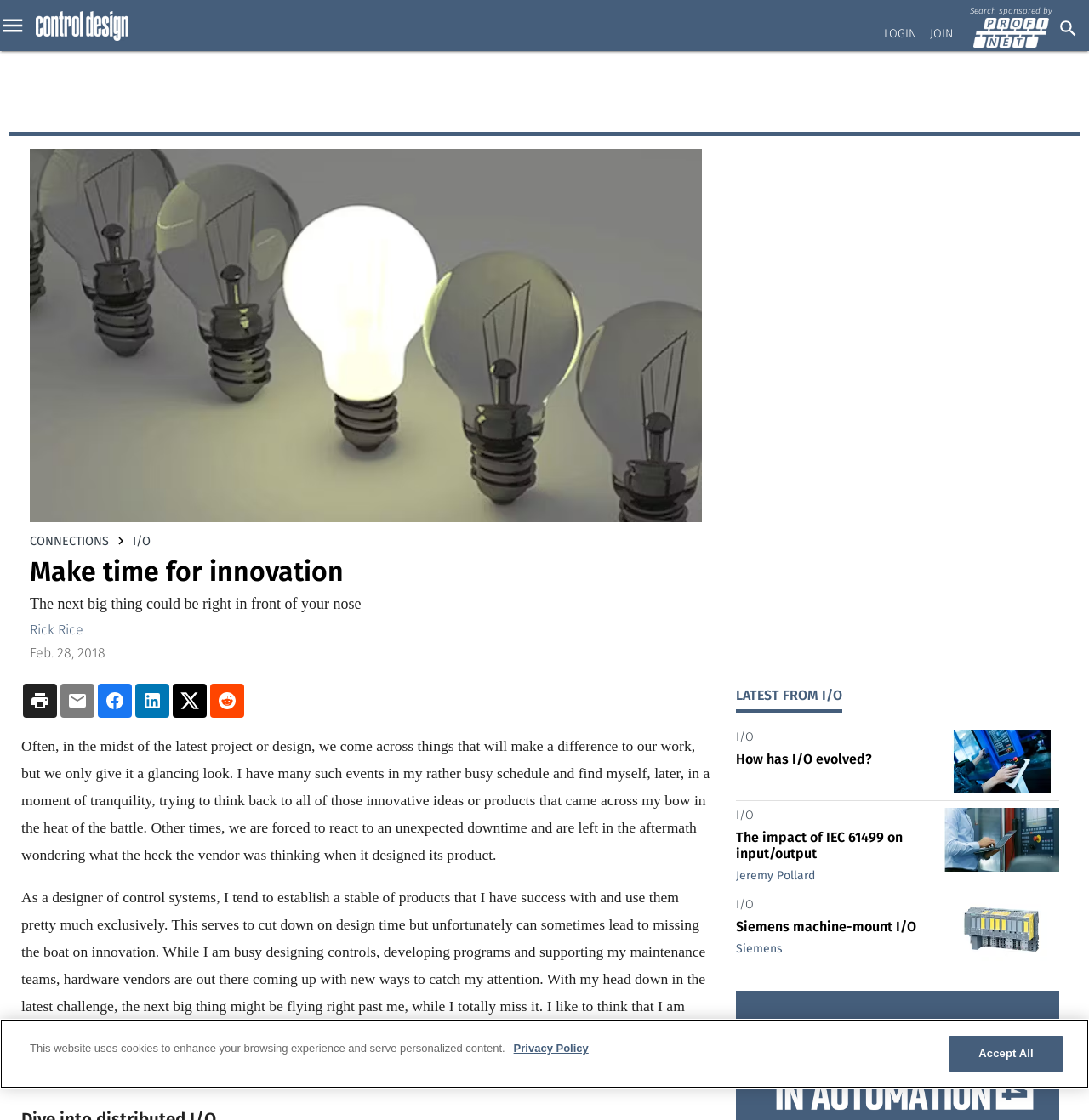Generate a thorough caption detailing the webpage content.

This webpage is about Control Design, a platform focused on innovation and technology in the industrial control systems sector. At the top left, there is a logo of Control Design, accompanied by a link to the website. On the top right, there are links to "LOGIN" and "JOIN" options. 

Below the top section, there is a search bar sponsored by a logo, which is located at the top right corner of the page. To the left of the search bar, there are several links to different categories, including "Connections", "Control", "Design", "Motion", and "Sensing". Each category has multiple sub-links related to specific topics, such as "Edge Technology", "PLCs/PACs", "Motors", and "Sensors".

In the main content area, there is a heading "Make time for innovation" followed by a subheading "The next big thing could be right in front of your nose" and a date "Feb. 28, 2018". Below this, there is an article written by Rick Rice, which discusses the importance of embracing new technologies and innovations in the field of control systems design. The article is divided into two paragraphs, with the first one talking about the tendency to overlook innovative ideas in the midst of busy schedules and the second one discussing the Industrial Internet of Things (IIoT).

On the right side of the page, there is a section titled "LATEST FROM I/O", which features three articles related to I/O technology, each with a heading, a brief summary, and a link to read more. The articles are accompanied by images and are arranged in a vertical column.